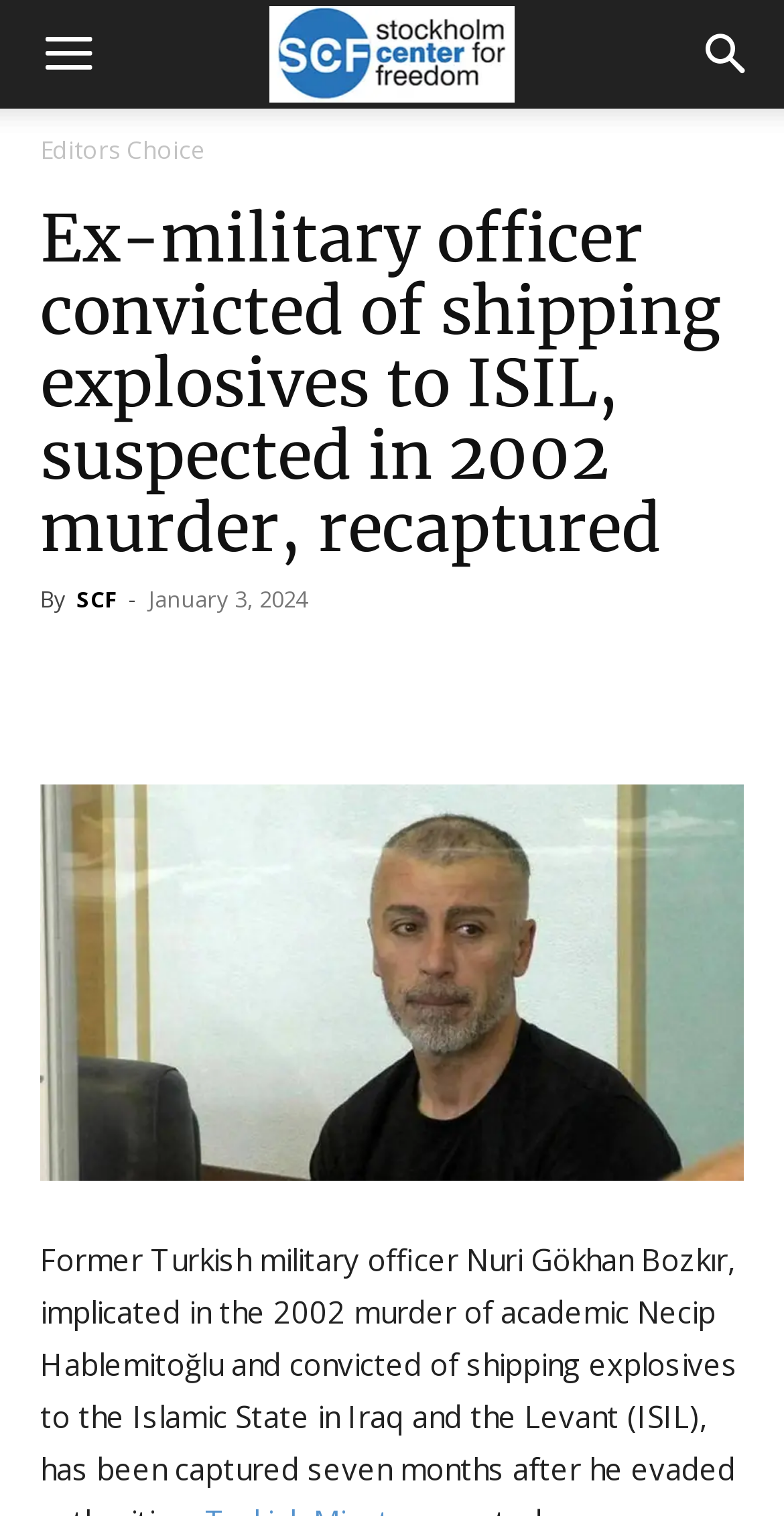Look at the image and write a detailed answer to the question: 
Who is the author of the article?

I found the author of the article by looking at the link element with the text 'SCF', which is located near the date of the article.